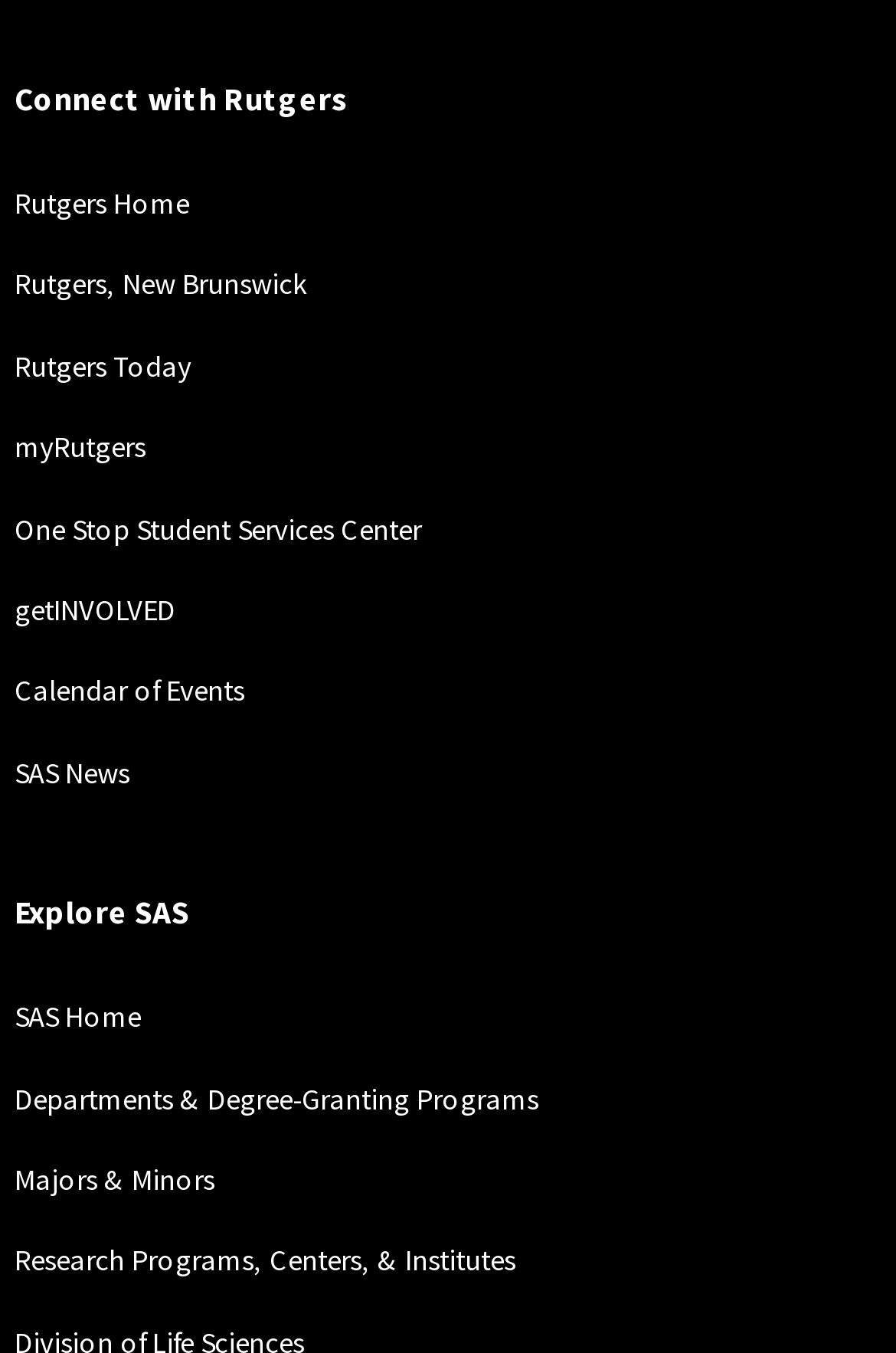Identify the bounding box coordinates for the region of the element that should be clicked to carry out the instruction: "check Calendar of Events". The bounding box coordinates should be four float numbers between 0 and 1, i.e., [left, top, right, bottom].

[0.016, 0.496, 0.273, 0.524]